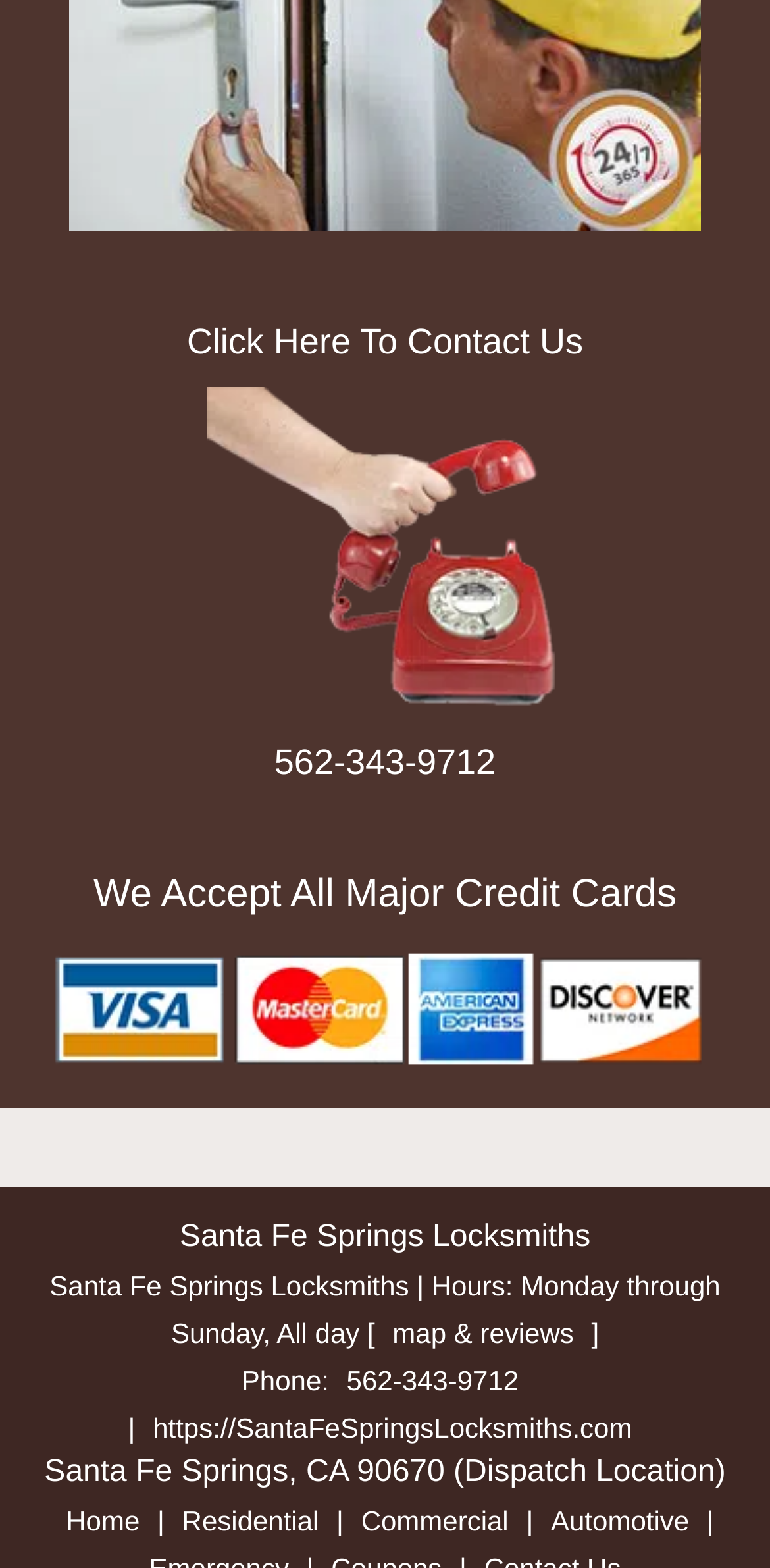Please indicate the bounding box coordinates for the clickable area to complete the following task: "View residential services". The coordinates should be specified as four float numbers between 0 and 1, i.e., [left, top, right, bottom].

[0.224, 0.959, 0.427, 0.979]